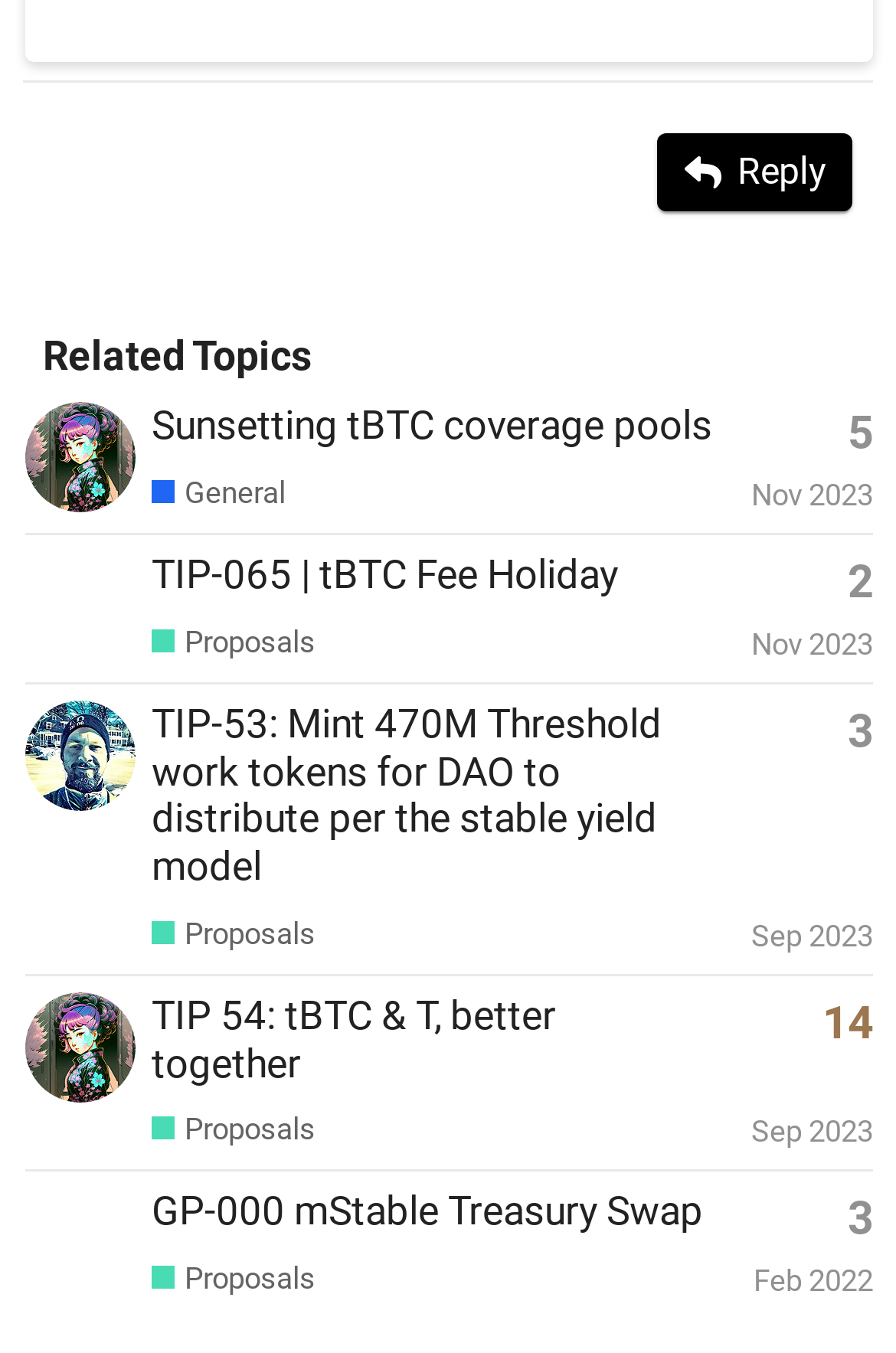How many replies does the third topic have?
Using the image as a reference, answer with just one word or a short phrase.

3